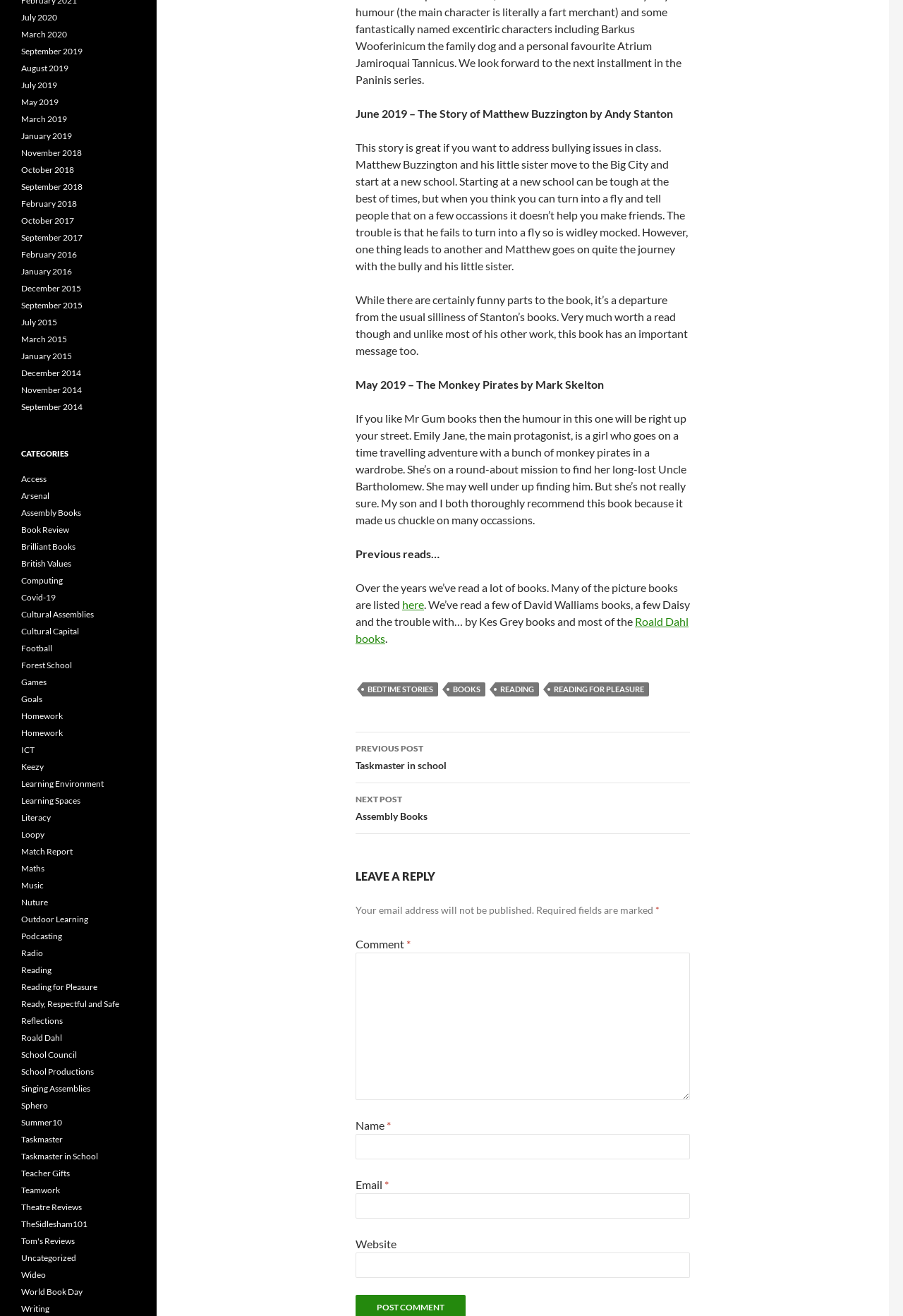Please locate the bounding box coordinates of the region I need to click to follow this instruction: "Click the link to EPDE Website".

None